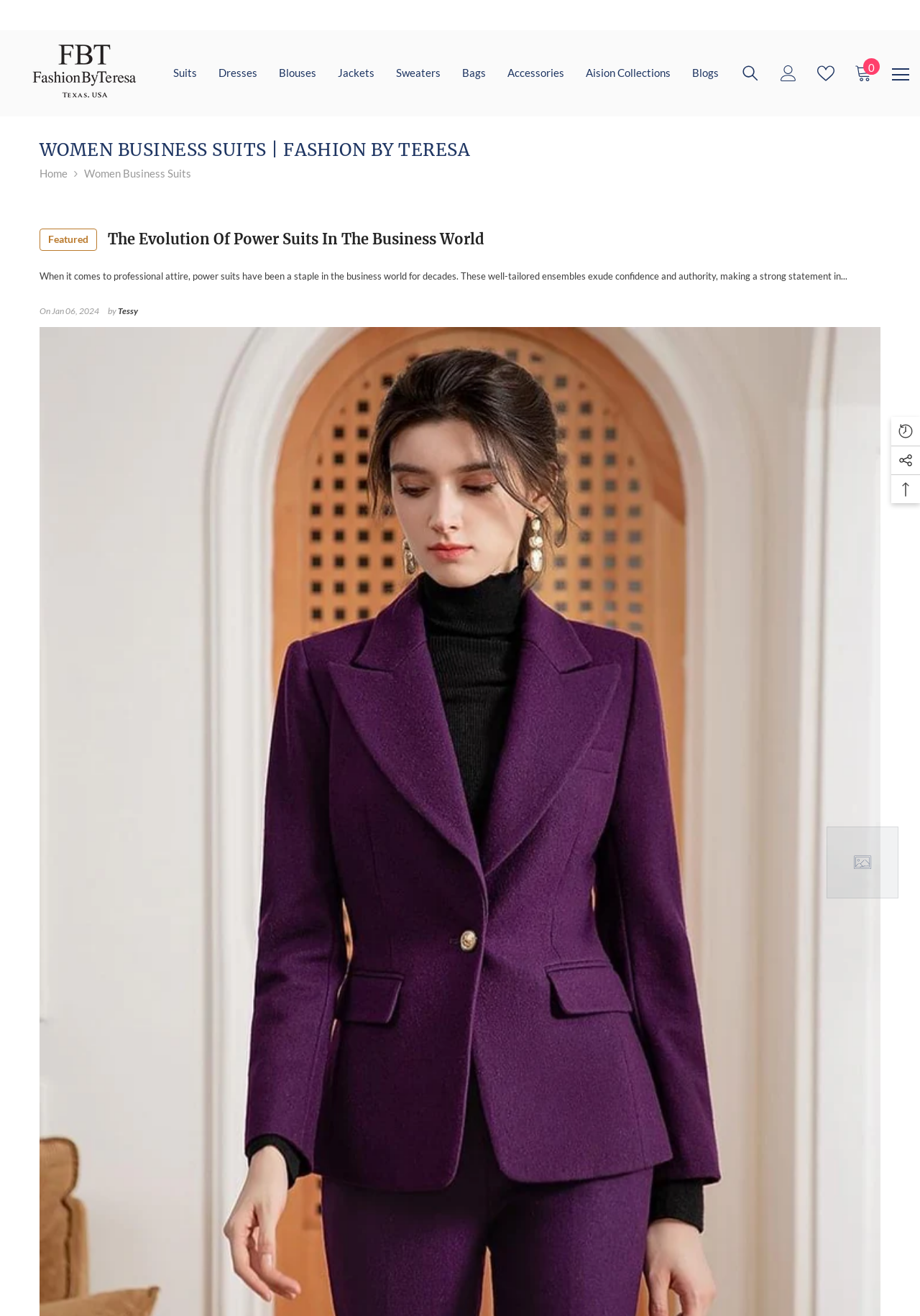Could you provide the bounding box coordinates for the portion of the screen to click to complete this instruction: "View Cart"?

[0.929, 0.049, 0.948, 0.062]